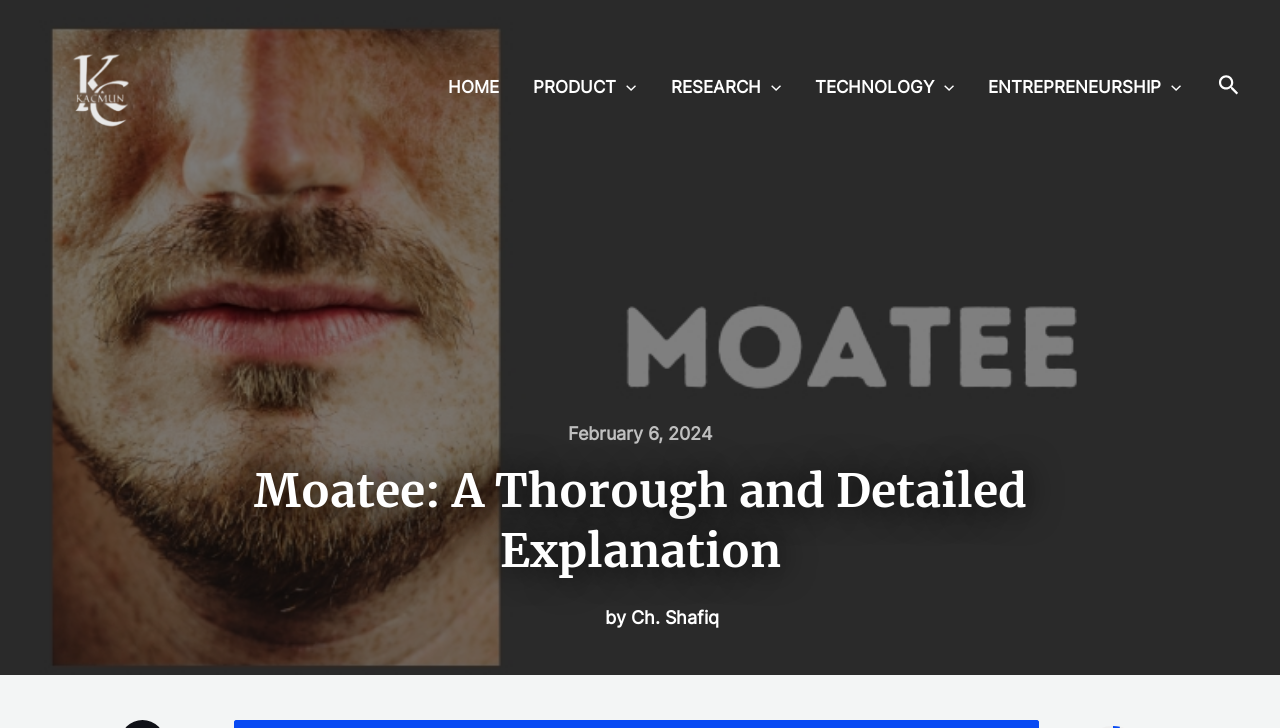Describe the webpage in detail, including text, images, and layout.

The webpage is about the Moatee, a mix of the mustache and goatee patterns, and its unique and stylish appearance. At the top left corner, there is a link to "Kacmun" accompanied by a "kacmun_logo" image. 

To the right of the logo, a navigation menu is situated, which contains four main links: "HOME", "PRODUCT", "RESEARCH", and "TECHNOLOGY", each with a dropdown menu toggle icon. The "ENTREPRENEURSHIP" link is located at the far right of the navigation menu. 

At the top right corner, there is a "Search icon link" accompanied by a small image. Below the navigation menu, the date "February 6, 2024" is displayed. 

The main content of the webpage is headed by a title "Moatee: A Thorough and Detailed Explanation", which is centered near the top of the page. Below the title, the author's name "Ch. Shafiq" is credited, preceded by the word "by".